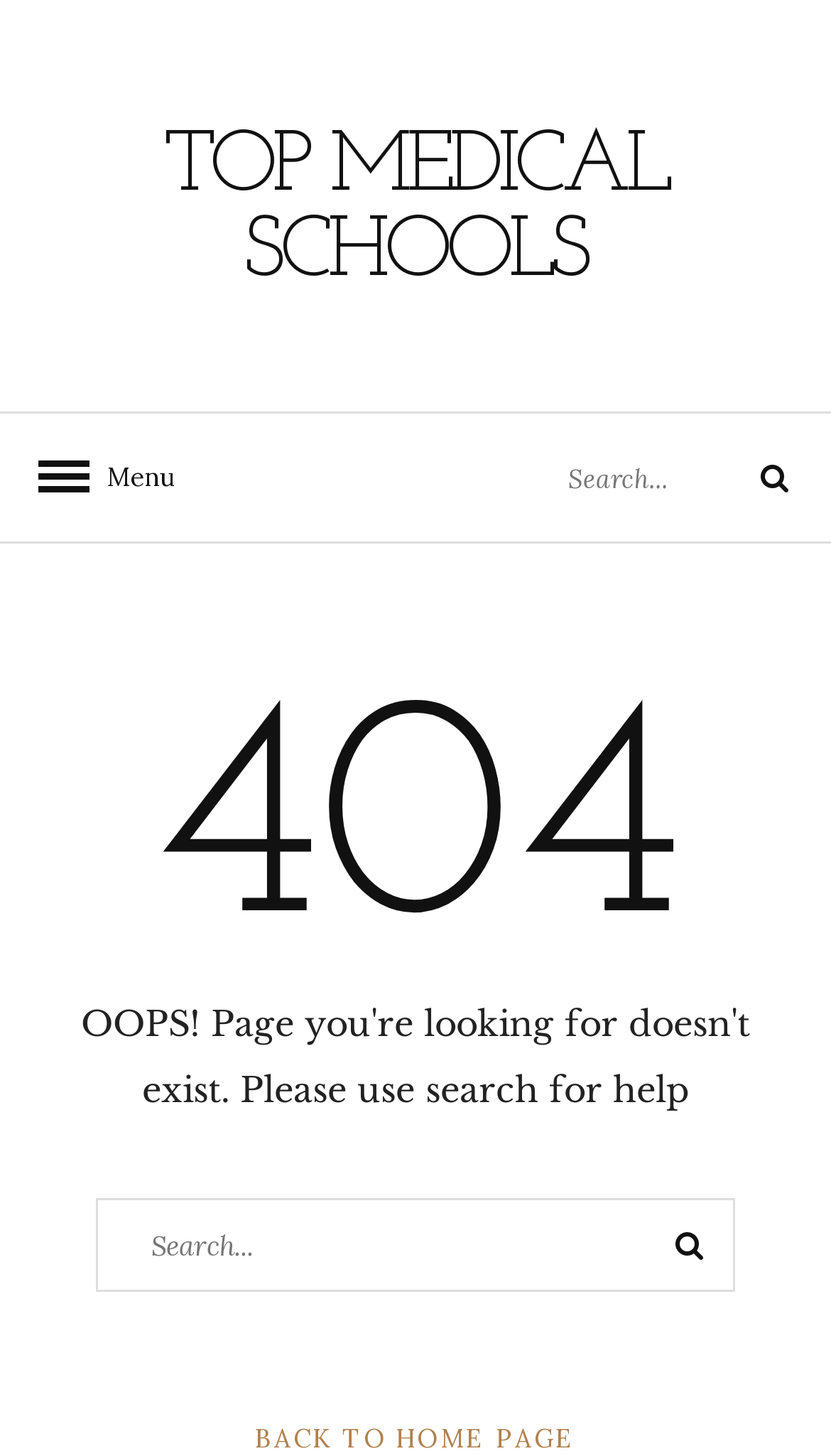Answer the following query concisely with a single word or phrase:
What is the text above the first search bar?

404